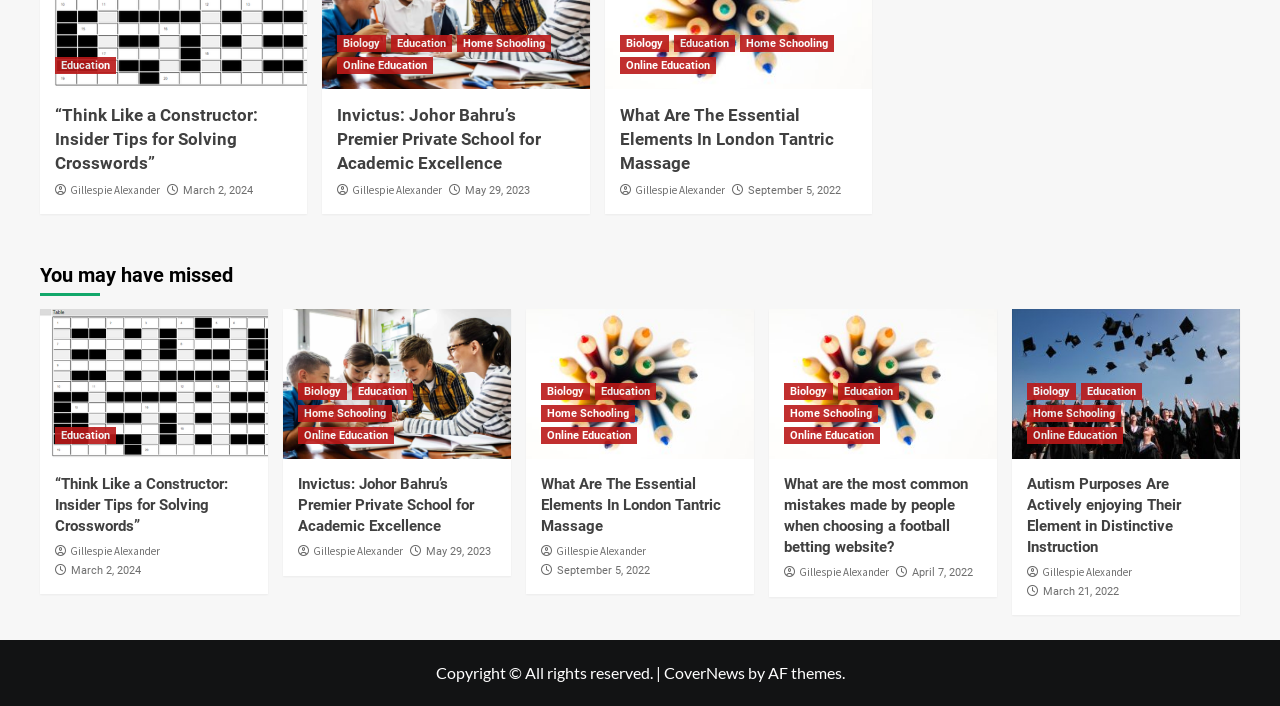Using the elements shown in the image, answer the question comprehensively: What is the date of publication of the article 'What Are The Essential Elements In London Tantric Massage'?

The date of publication of the article 'What Are The Essential Elements In London Tantric Massage' is September 5, 2022, as mentioned in the link text and also appears in the date section of the article.